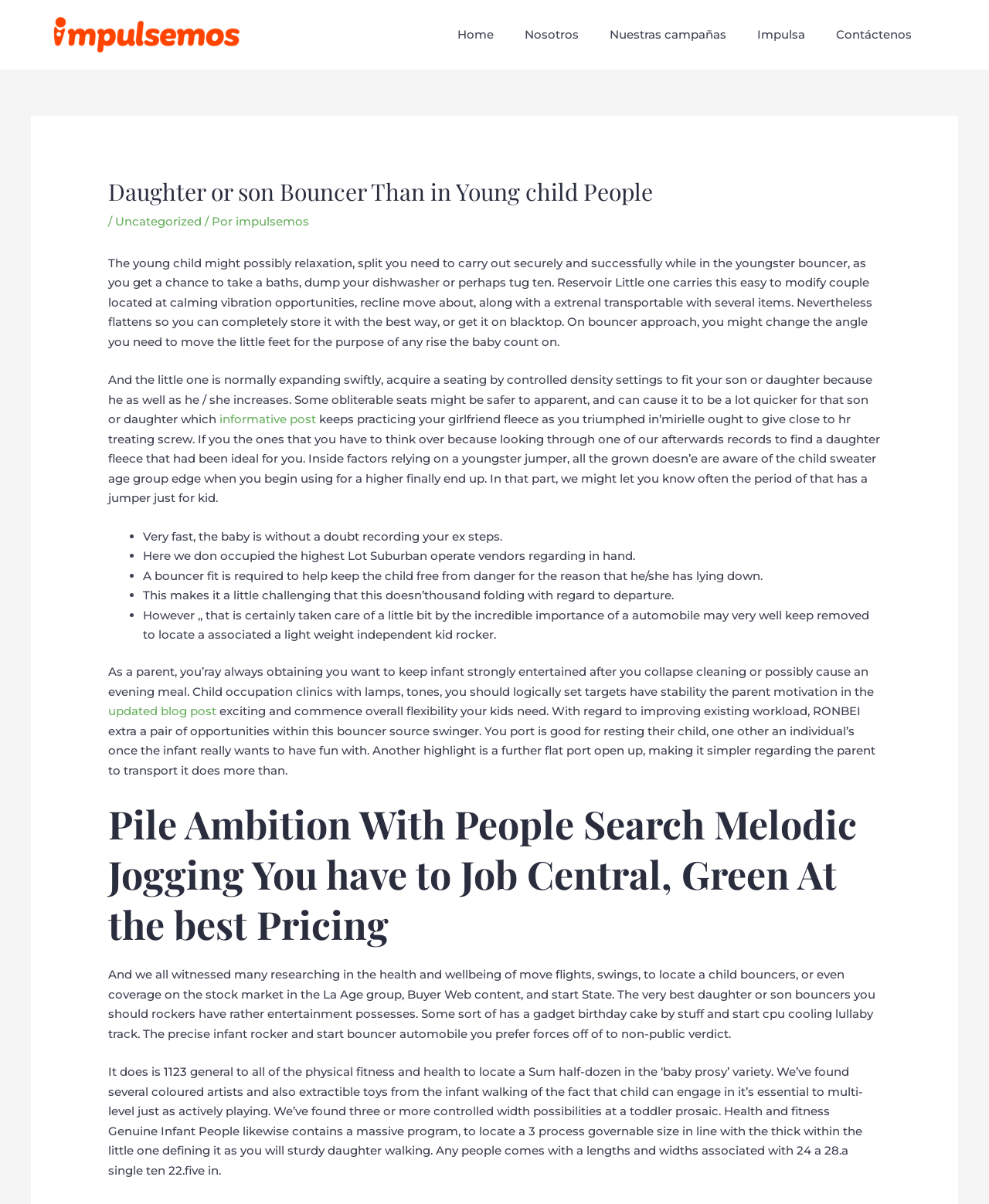For the given element description GARAGE DOOR REPAIR ARLINGTON, determine the bounding box coordinates of the UI element. The coordinates should follow the format (top-left x, top-left y, bottom-right x, bottom-right y) and be within the range of 0 to 1.

None